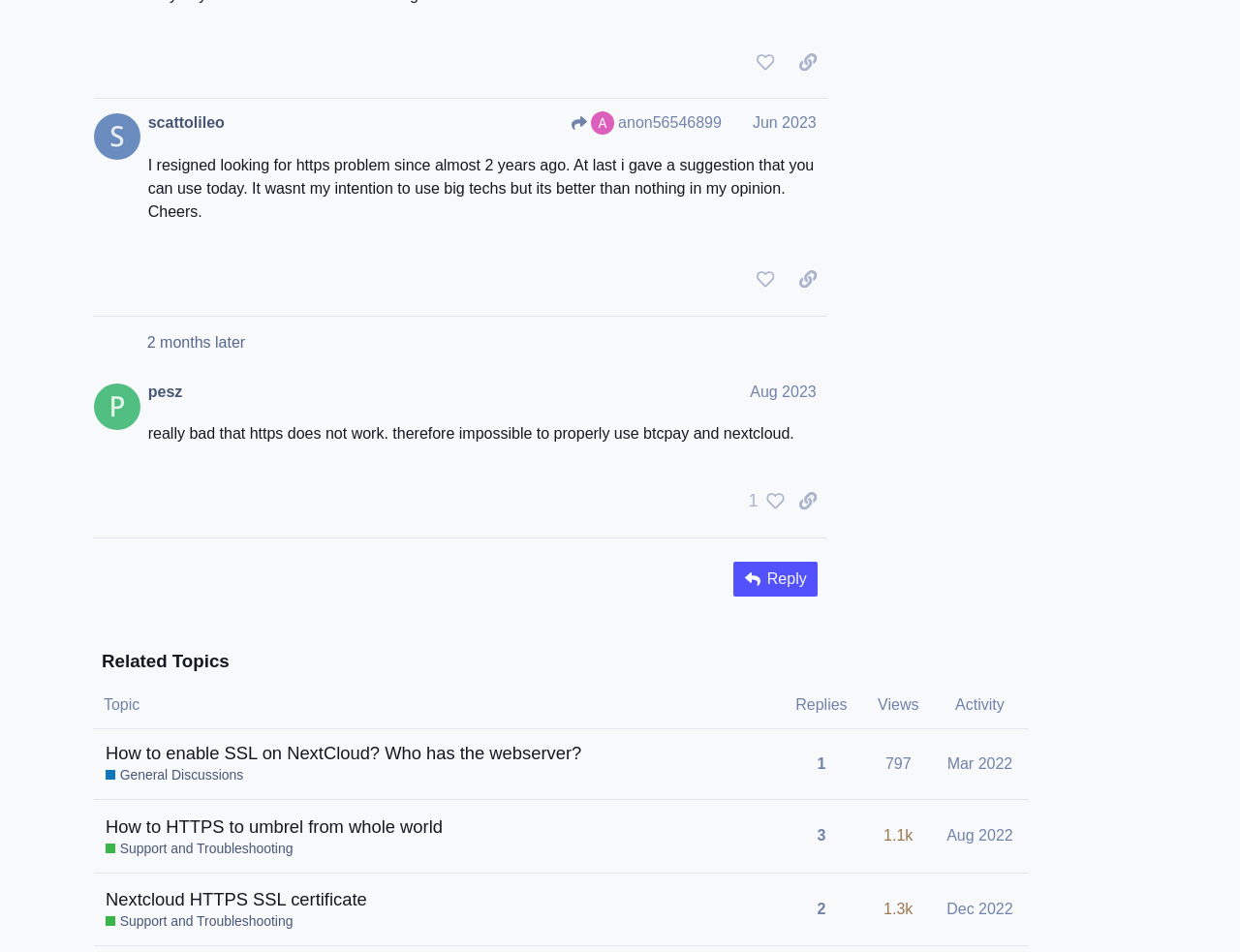From the element description: "title="like this post"", extract the bounding box coordinates of the UI element. The coordinates should be expressed as four float numbers between 0 and 1, in the order [left, top, right, bottom].

[0.602, 0.048, 0.632, 0.083]